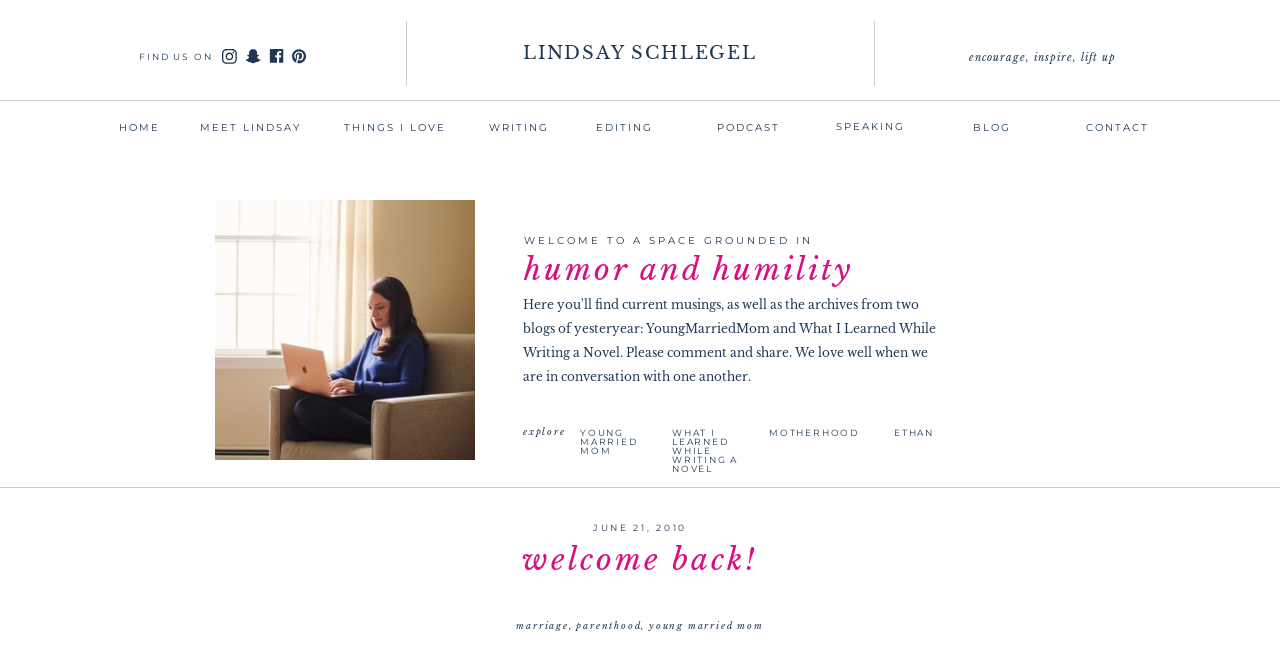What are the recent blog posts about?
Based on the screenshot, provide a one-word or short-phrase response.

YOUNG MARRIED MOM, WHAT I LEARNED WHILE WRITING A NOVEL, MOTHERHOOD, ETHAN